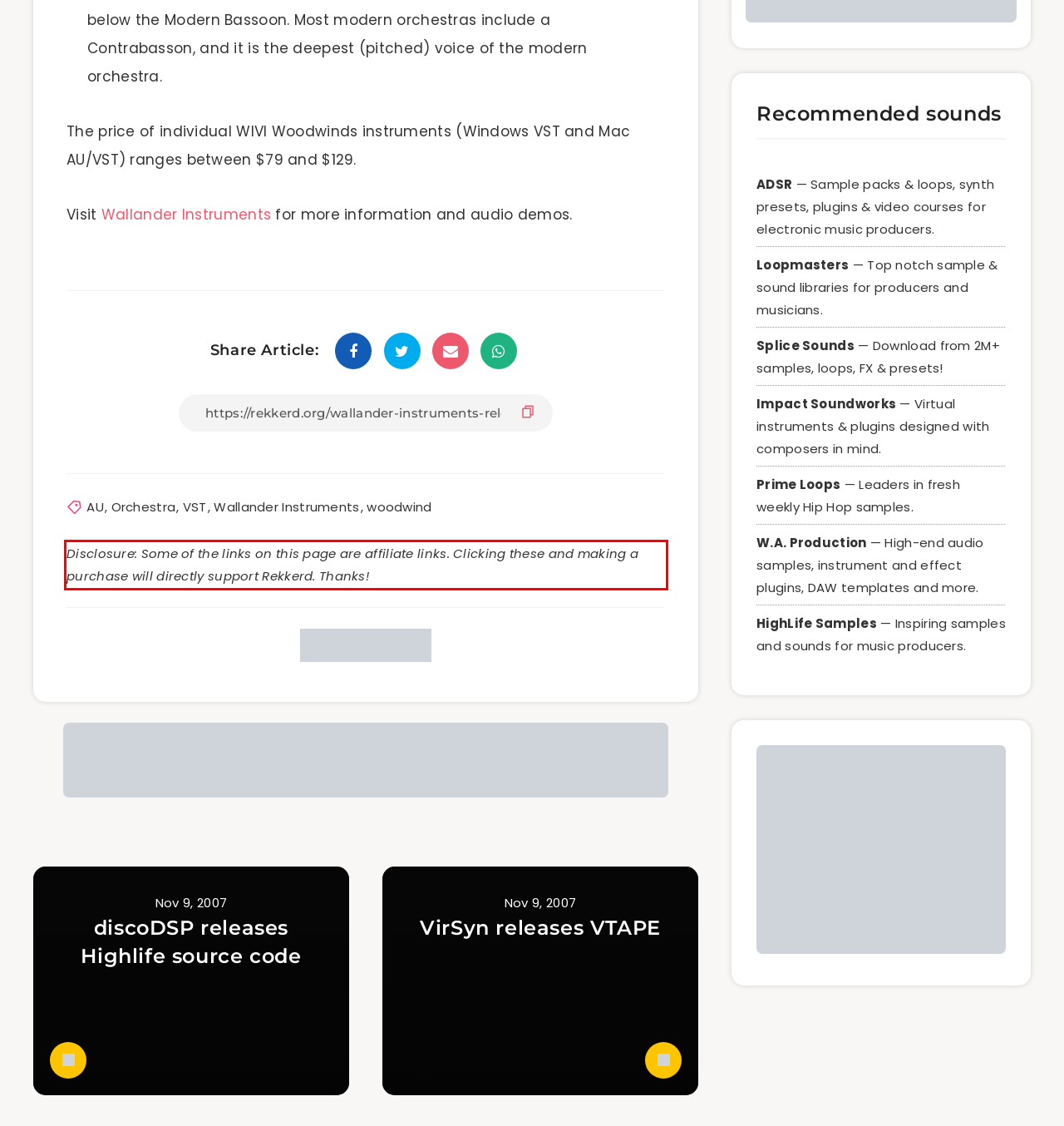Please use OCR to extract the text content from the red bounding box in the provided webpage screenshot.

Disclosure: Some of the links on this page are affiliate links. Clicking these and making a purchase will directly support Rekkerd. Thanks!